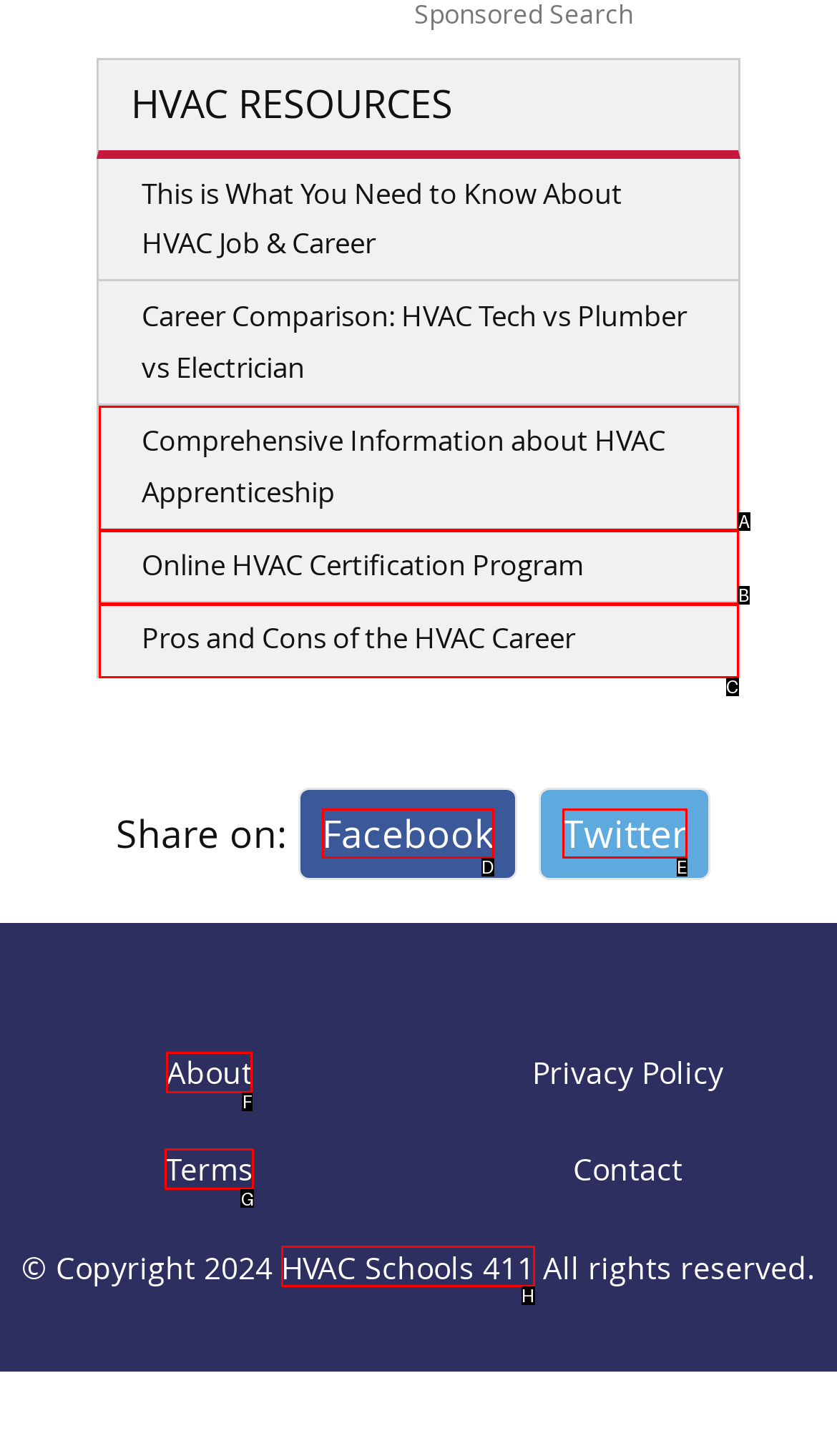Out of the given choices, which letter corresponds to the UI element required to Visit the Insperon Journal page? Answer with the letter.

None